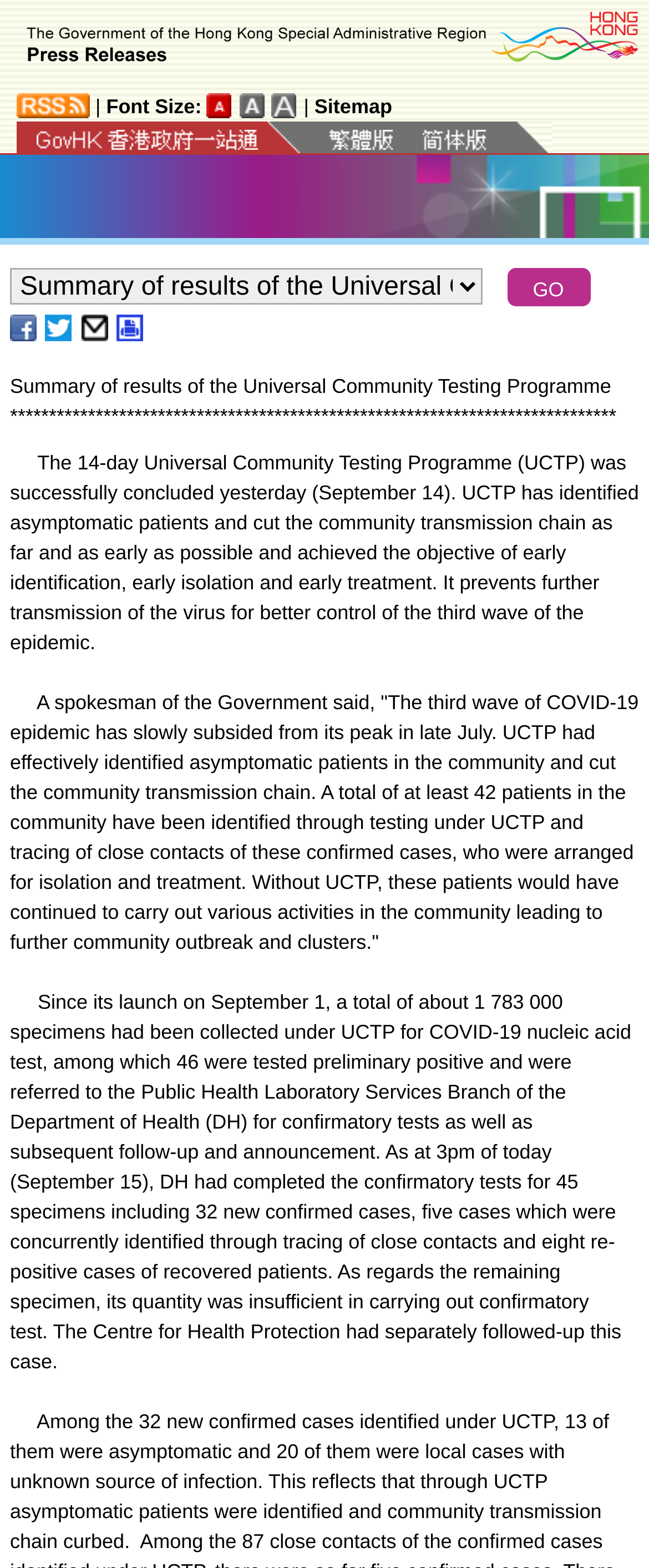Please provide the bounding box coordinates in the format (top-left x, top-left y, bottom-right x, bottom-right y). Remember, all values are floating point numbers between 0 and 1. What is the bounding box coordinate of the region described as: alt="Traditional Chinese" title="Traditional Chinese"

[0.508, 0.077, 0.605, 0.097]